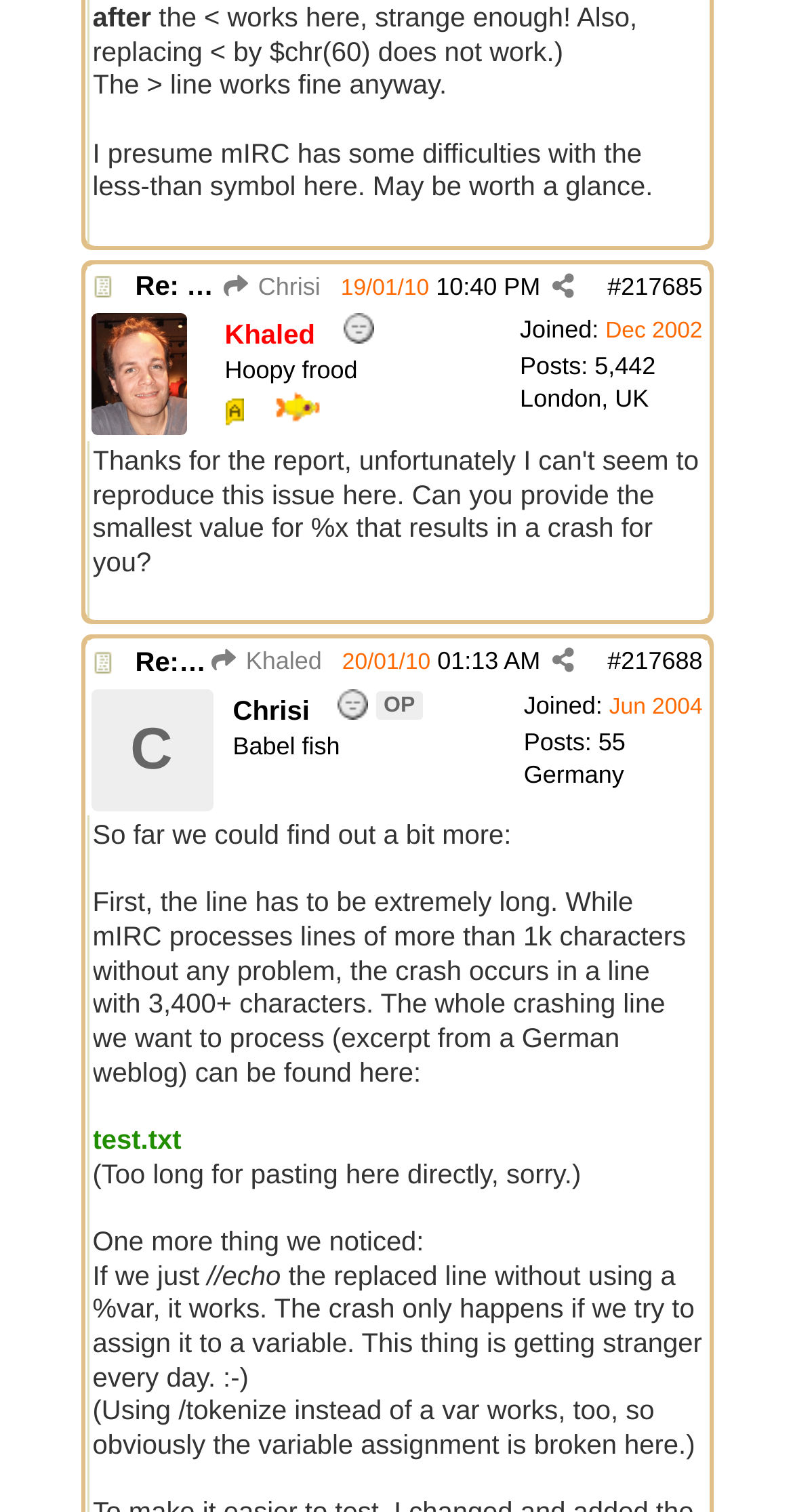What is the username of the second poster?
Please provide a comprehensive answer based on the details in the screenshot.

I found the username of the second poster by examining the text content of the second gridcell element, which contains the text 'Joined: Dec 2002 Posts: 5,442 London, UK Khaled Khaled Offline Hoopy frood'. The username is 'Khaled'.